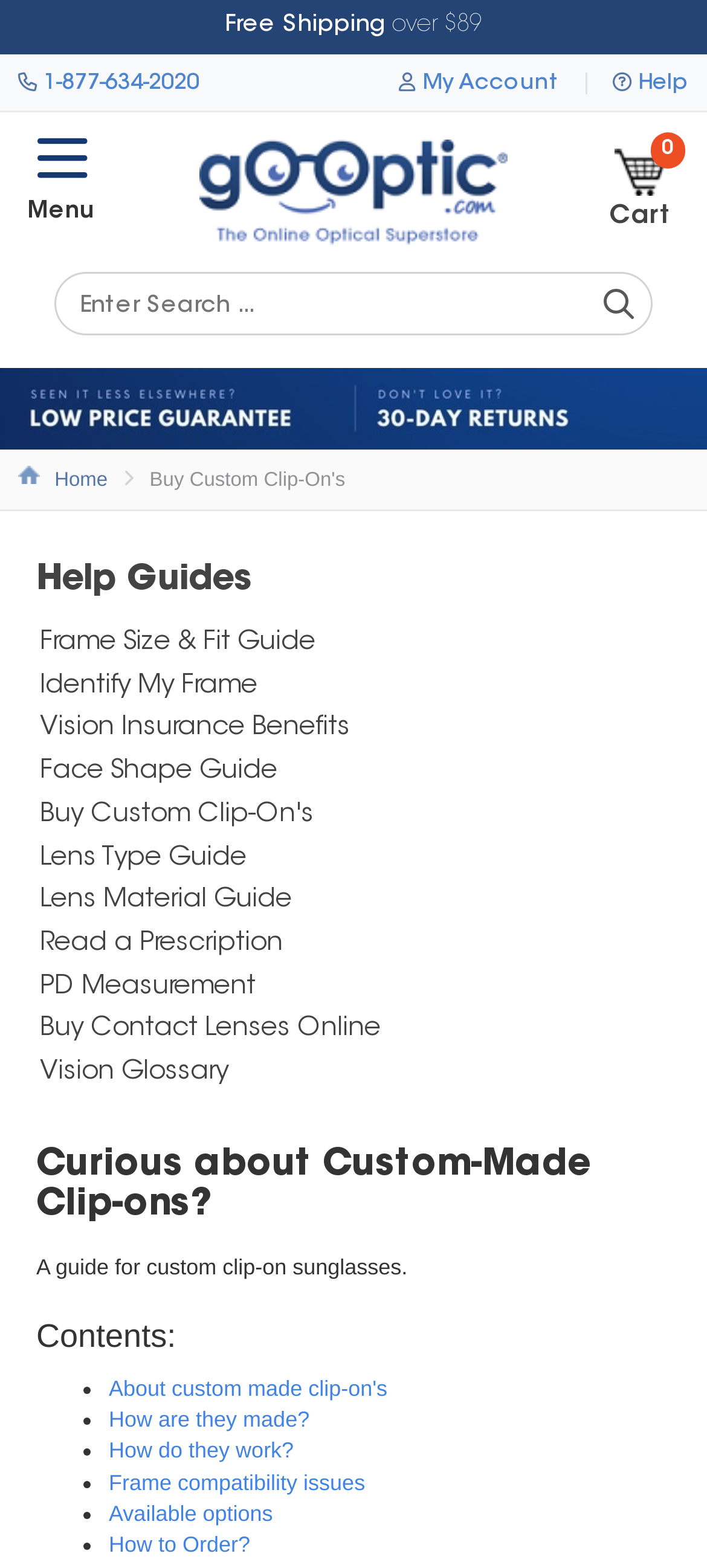Locate the bounding box coordinates of the area you need to click to fulfill this instruction: 'View posts published on May 7, 2024'. The coordinates must be in the form of four float numbers ranging from 0 to 1: [left, top, right, bottom].

None